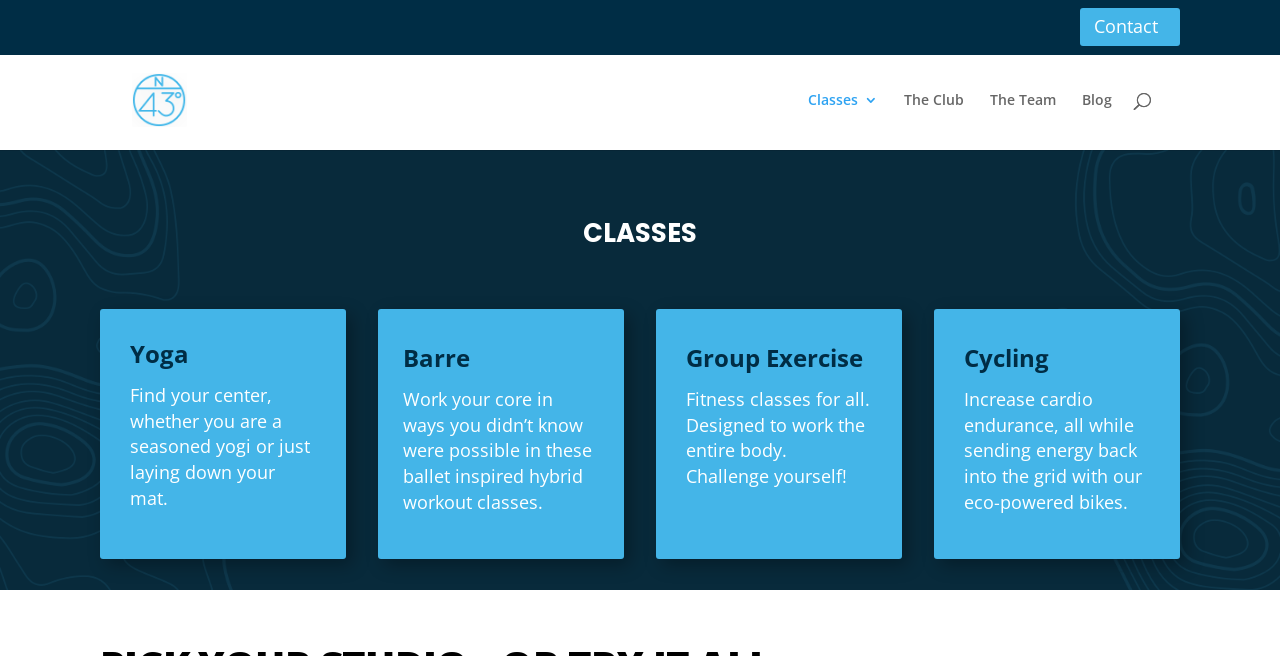Using the element description: "name="s" placeholder="Search …" title="Search for:"", determine the bounding box coordinates. The coordinates should be in the format [left, top, right, bottom], with values between 0 and 1.

[0.157, 0.075, 0.877, 0.079]